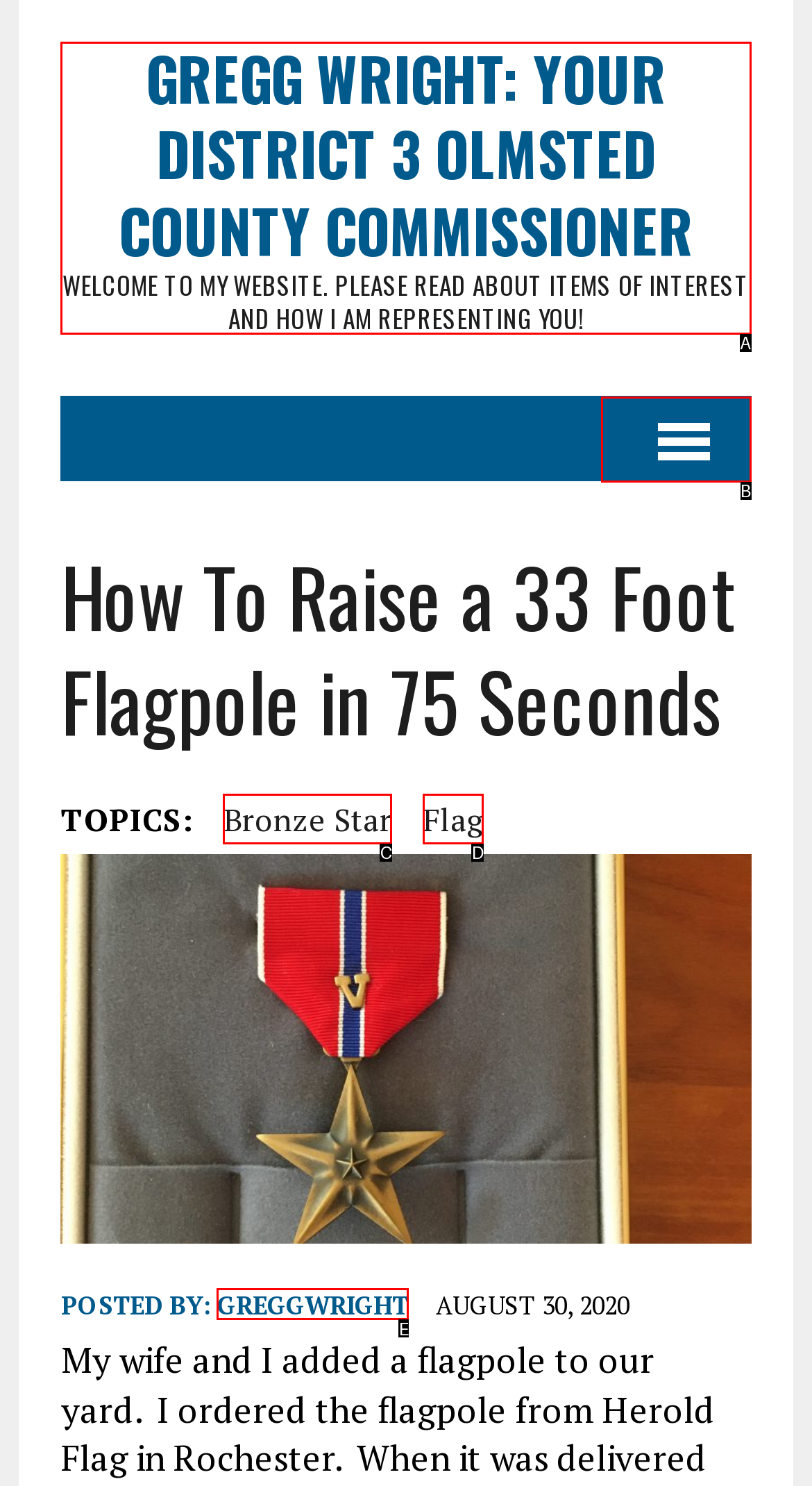From the given options, choose the HTML element that aligns with the description: Open main menu. Respond with the letter of the selected element.

None